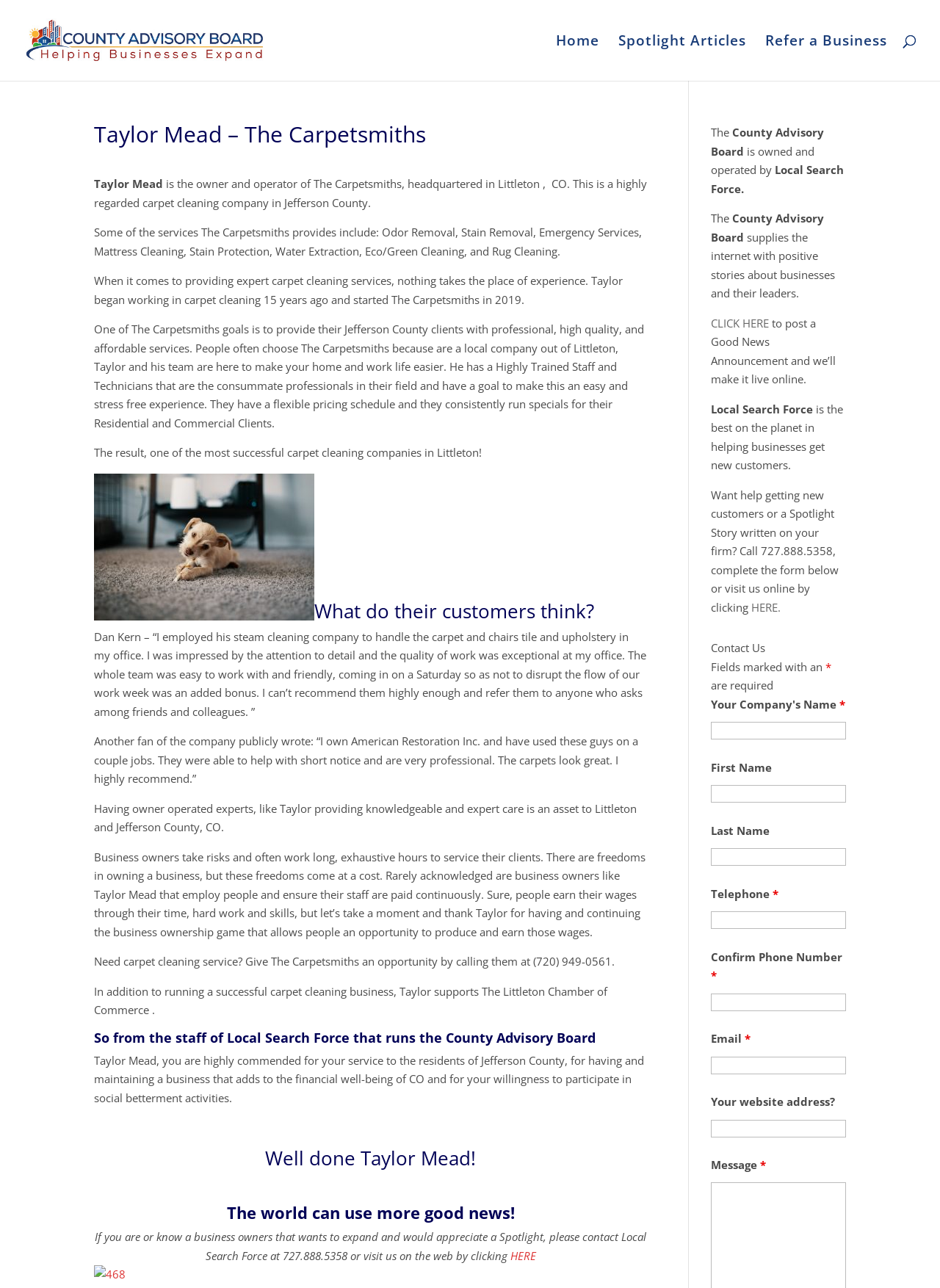Locate the bounding box coordinates of the area where you should click to accomplish the instruction: "Fill in the 'Your Company's Name' field".

[0.756, 0.56, 0.9, 0.574]